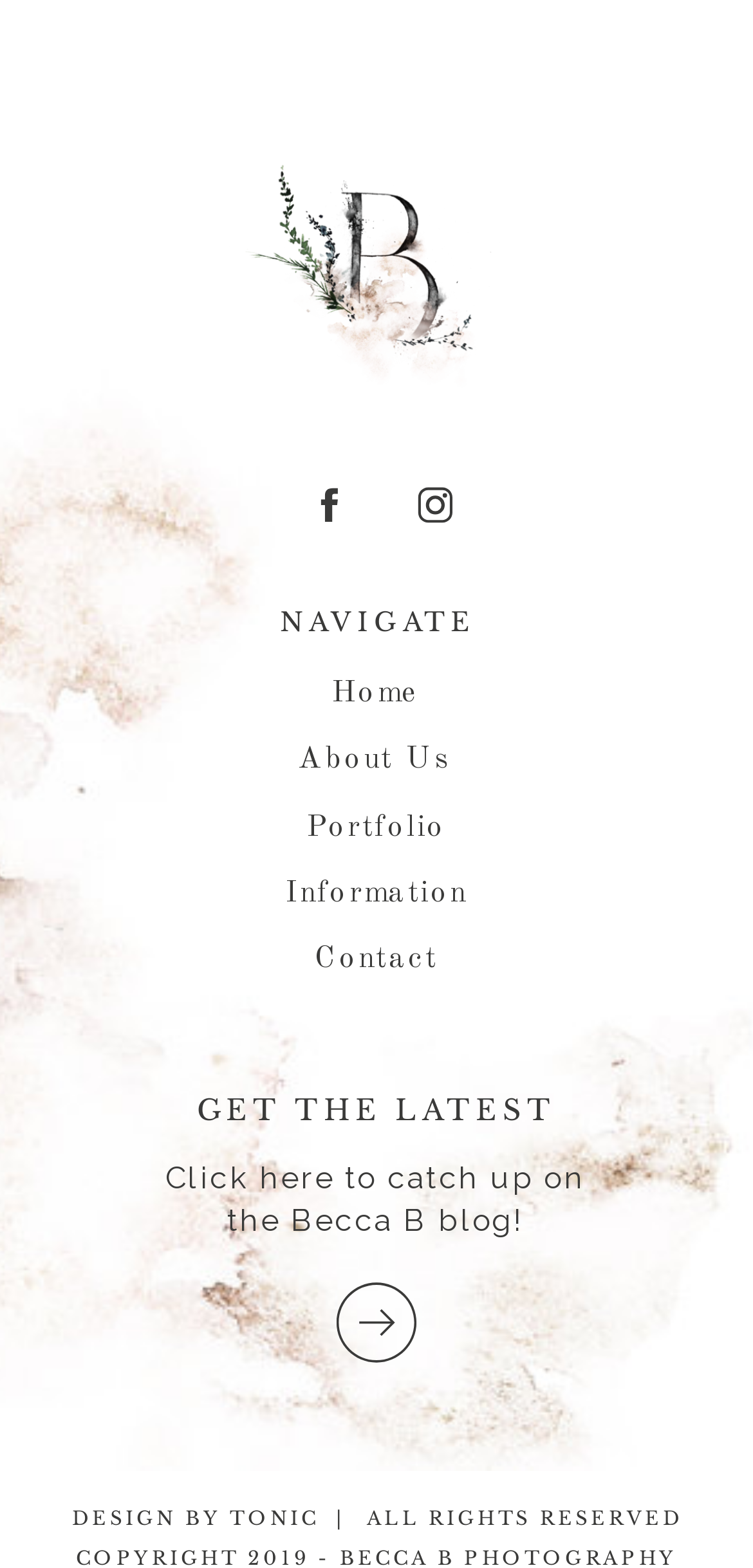What is the text of the call-to-action button?
Please provide an in-depth and detailed response to the question.

I found a heading element with the text 'GET THE LATEST' which appears to be a call-to-action button, likely prompting users to get the latest updates or news.